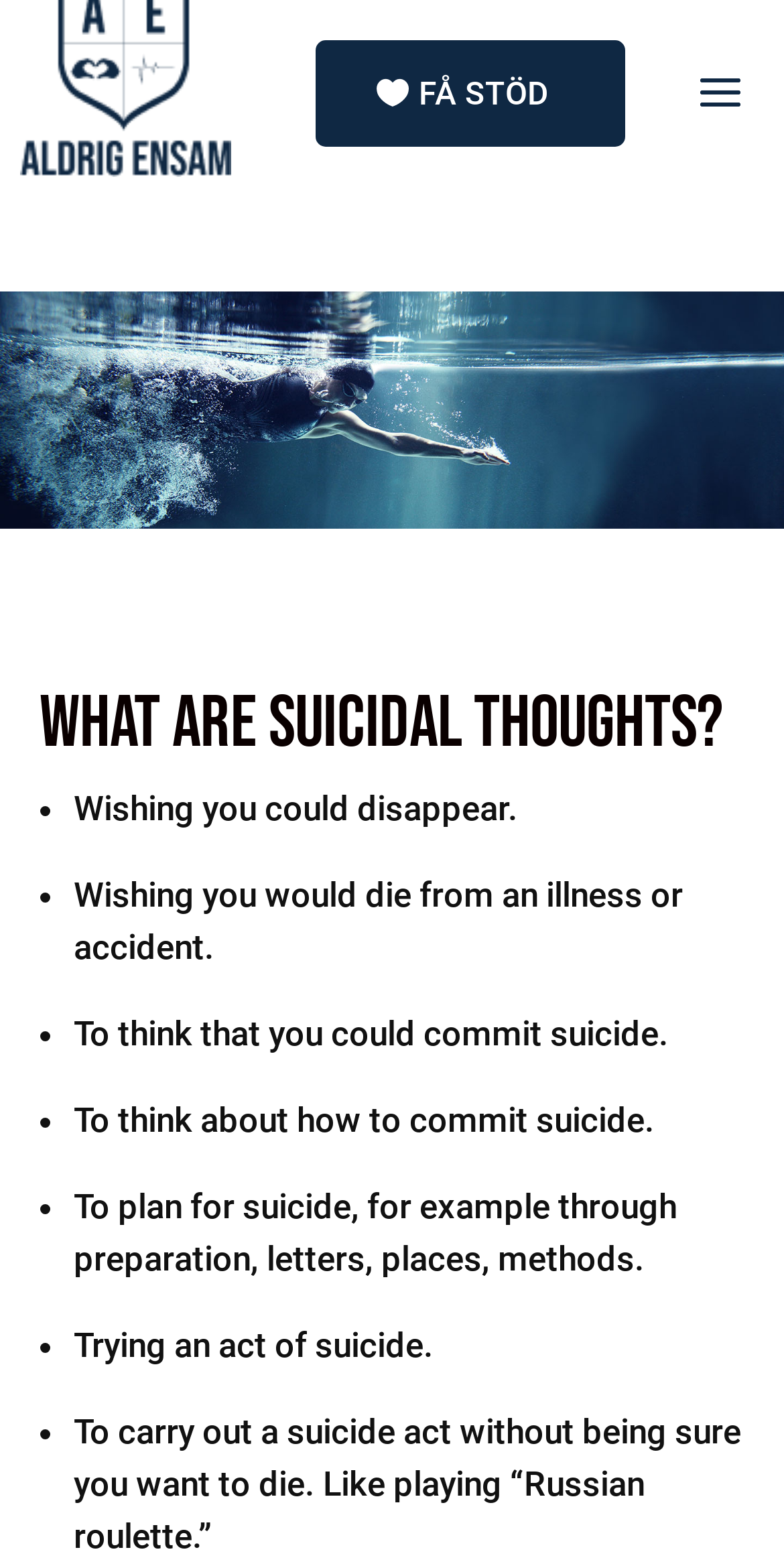Answer the question below in one word or phrase:
What is the image on the webpage?

Unknown